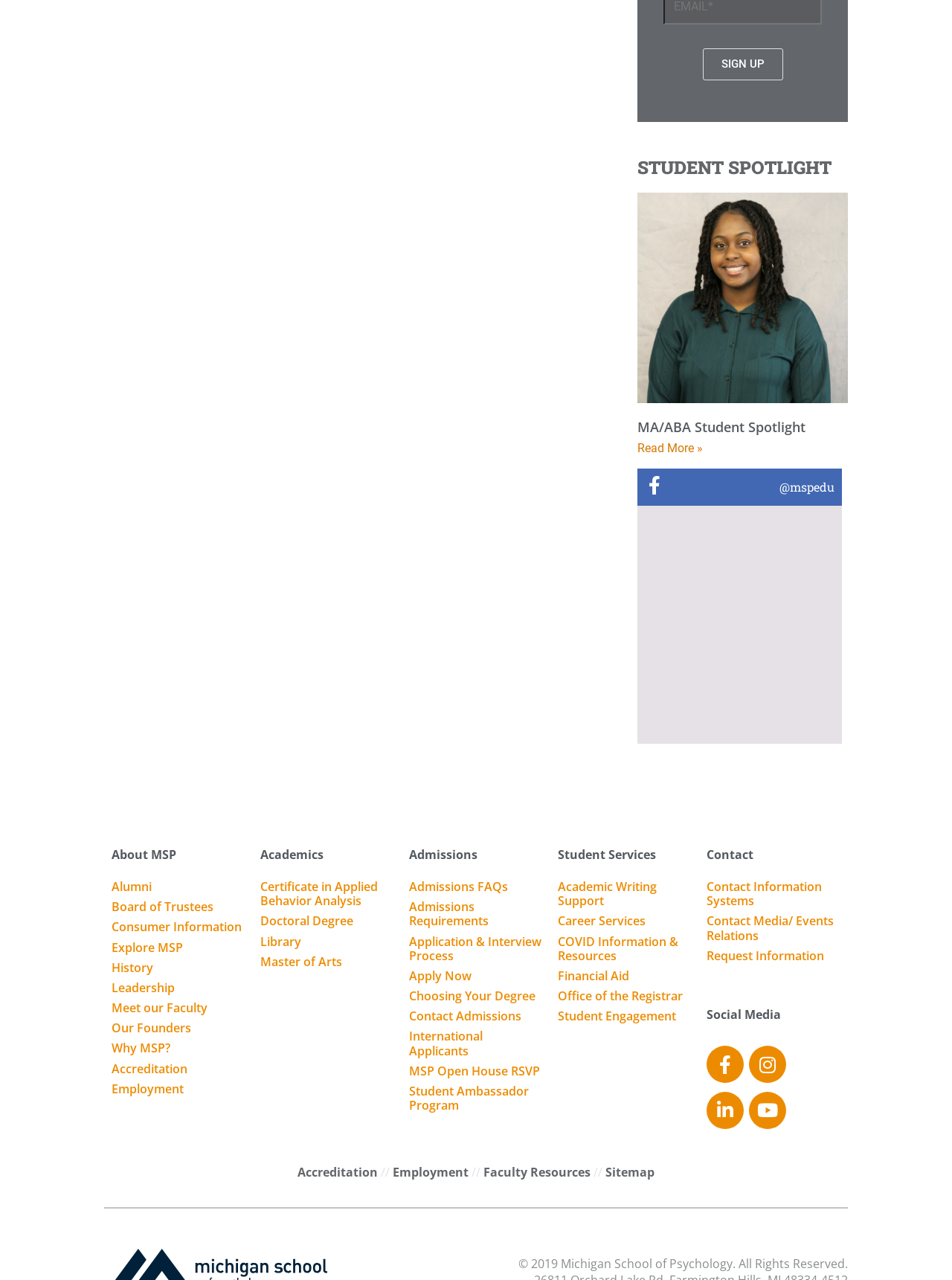Determine the bounding box coordinates of the clickable element to complete this instruction: "Read more about MA/ABA Student Spotlight". Provide the coordinates in the format of four float numbers between 0 and 1, [left, top, right, bottom].

[0.67, 0.345, 0.739, 0.356]